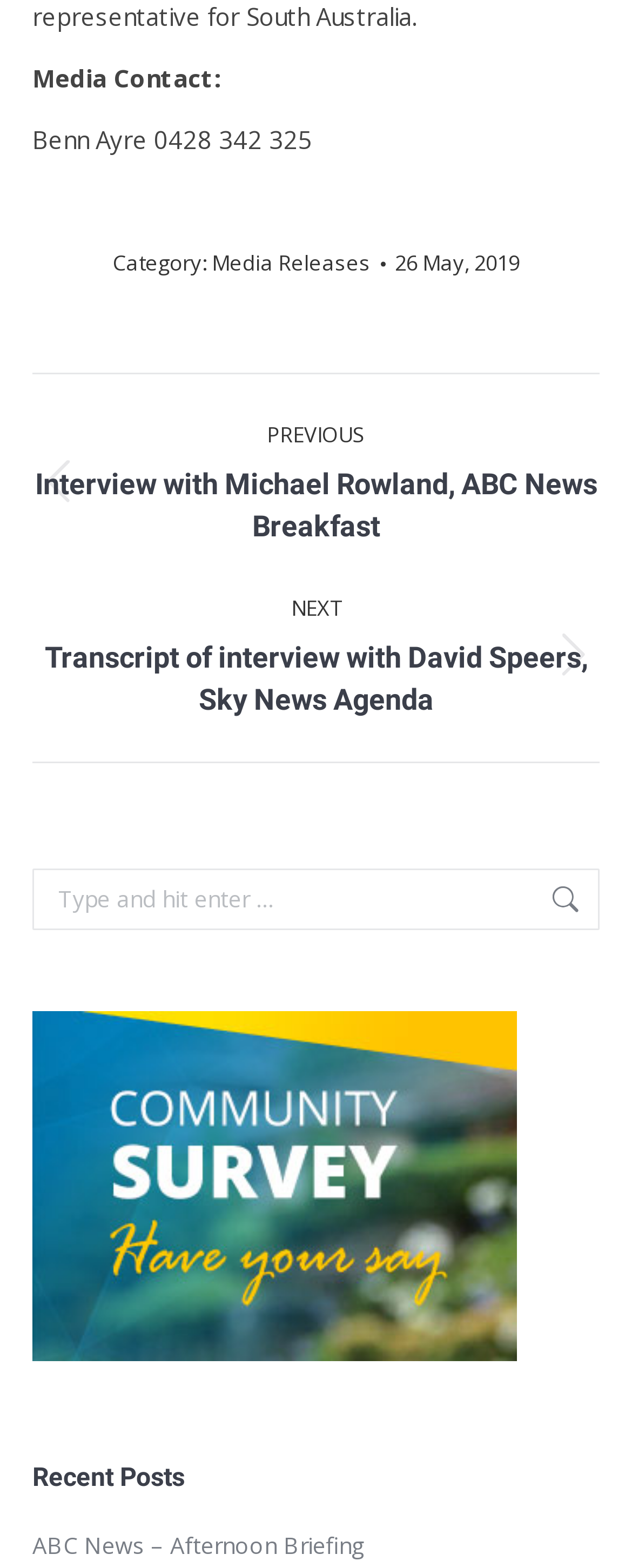Identify the bounding box for the element characterized by the following description: "linkedin Link".

None